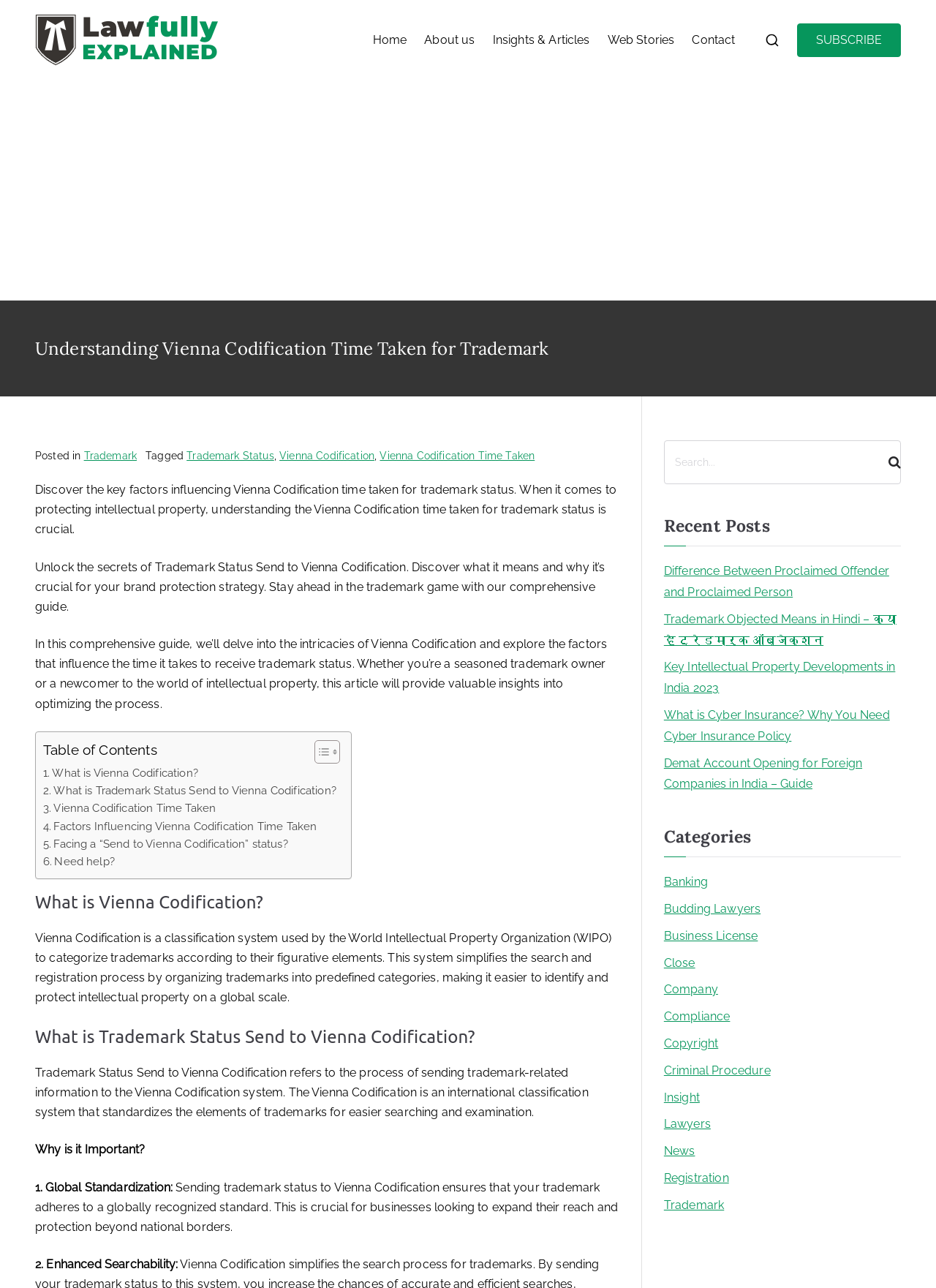Identify the bounding box coordinates of the clickable region to carry out the given instruction: "Search for something".

[0.713, 0.345, 0.94, 0.373]